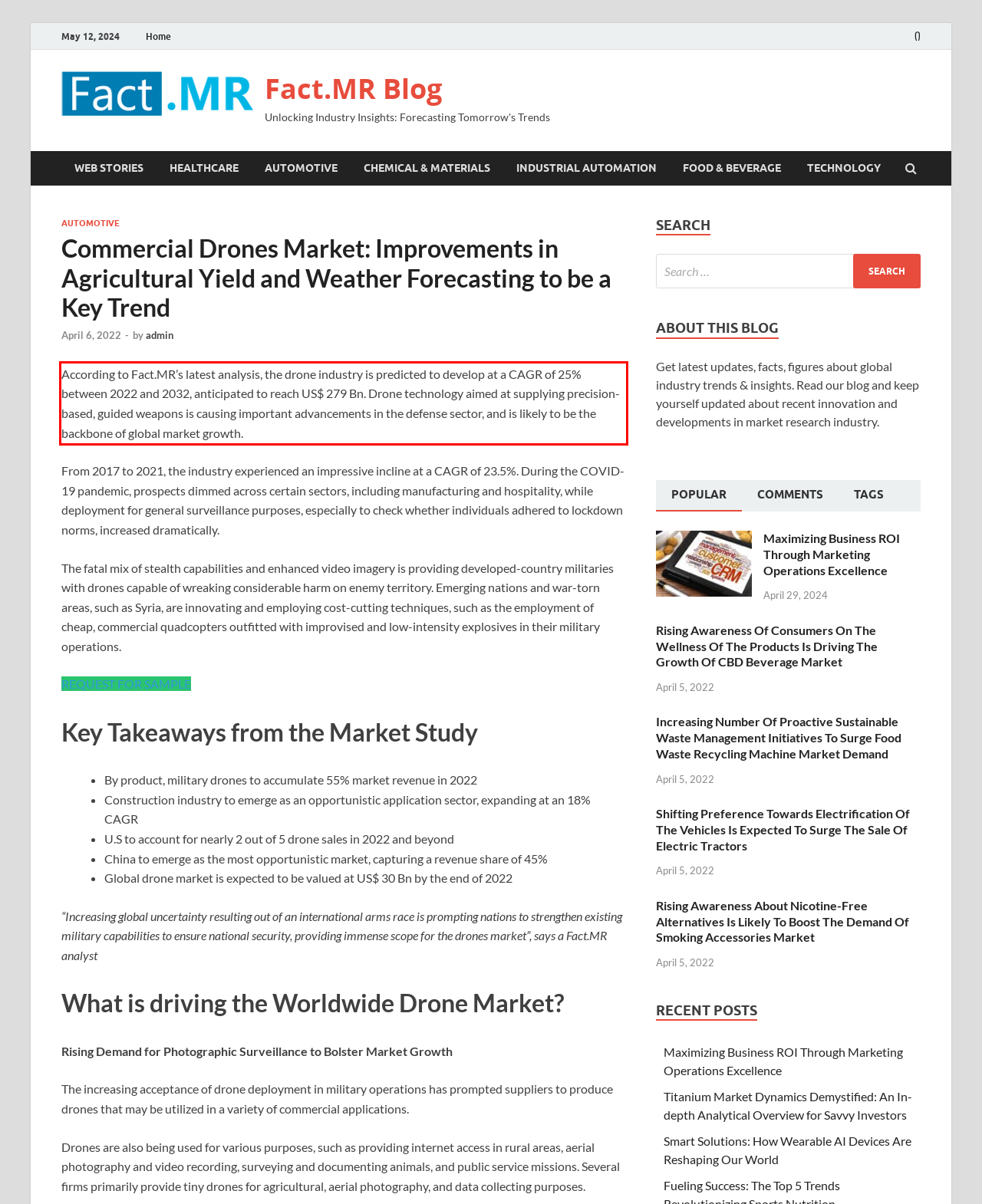Please look at the screenshot provided and find the red bounding box. Extract the text content contained within this bounding box.

According to Fact.MR’s latest analysis, the drone industry is predicted to develop at a CAGR of 25% between 2022 and 2032, anticipated to reach US$ 279 Bn. Drone technology aimed at supplying precision-based, guided weapons is causing important advancements in the defense sector, and is likely to be the backbone of global market growth.